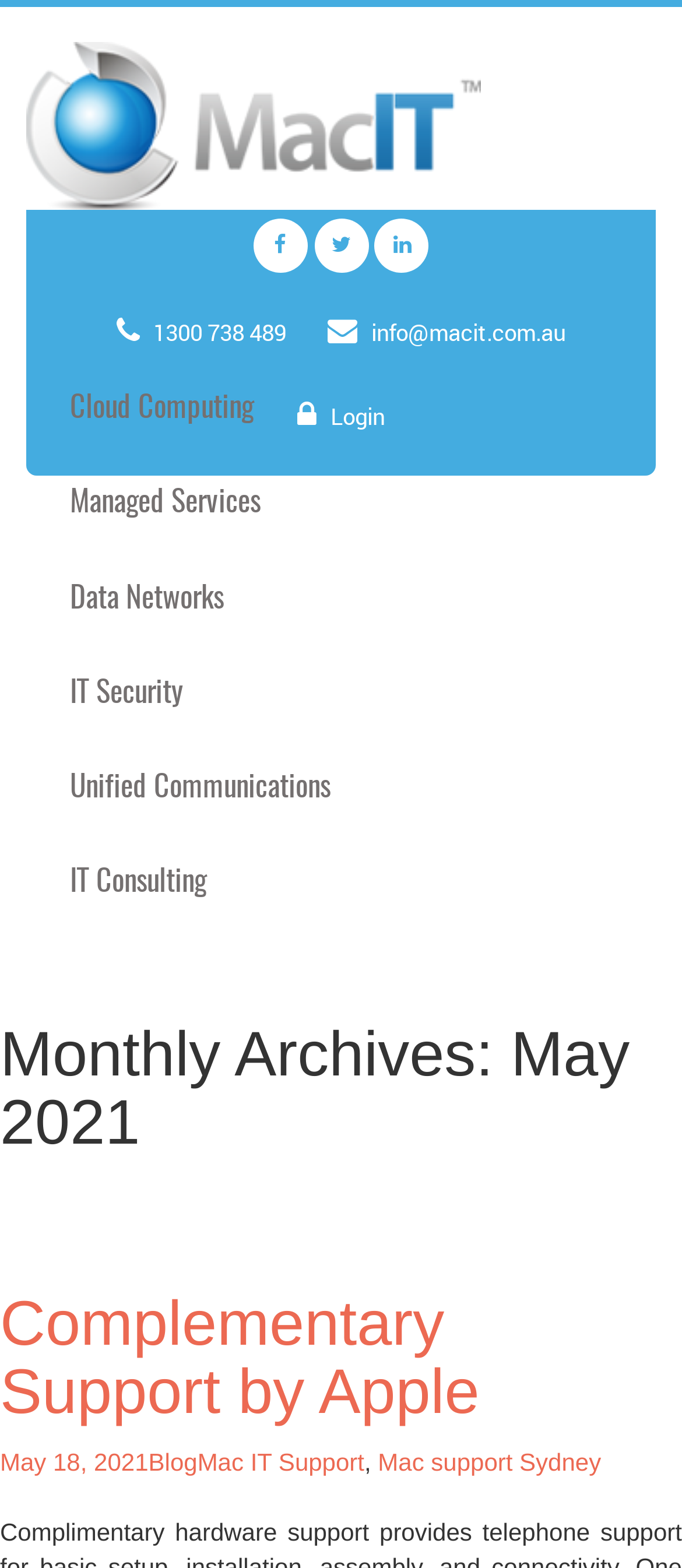Find the bounding box coordinates for the UI element that matches this description: "Blog".

[0.218, 0.923, 0.289, 0.941]